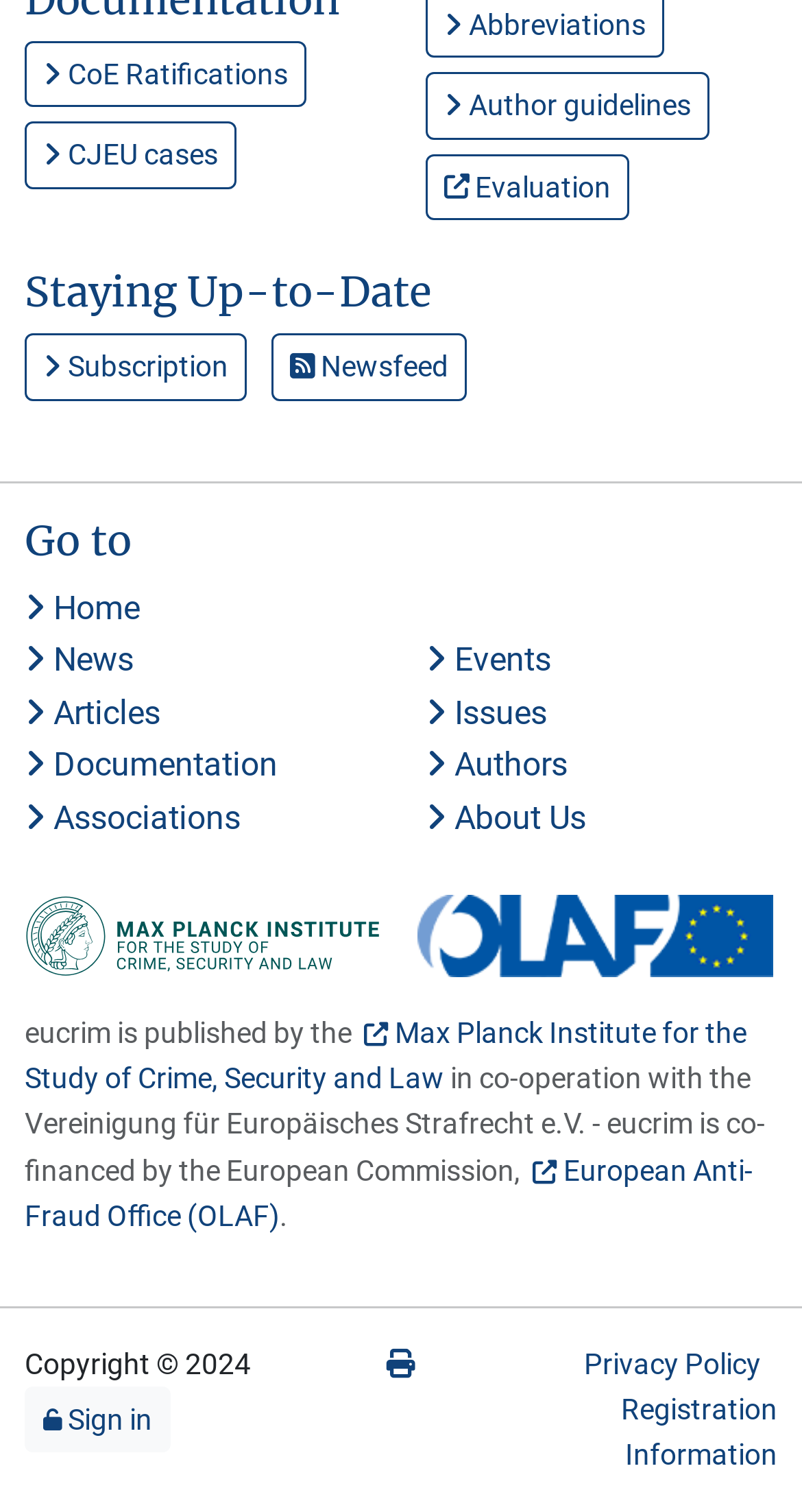Please determine the bounding box coordinates of the element's region to click for the following instruction: "View Print options".

[0.482, 0.891, 0.518, 0.912]